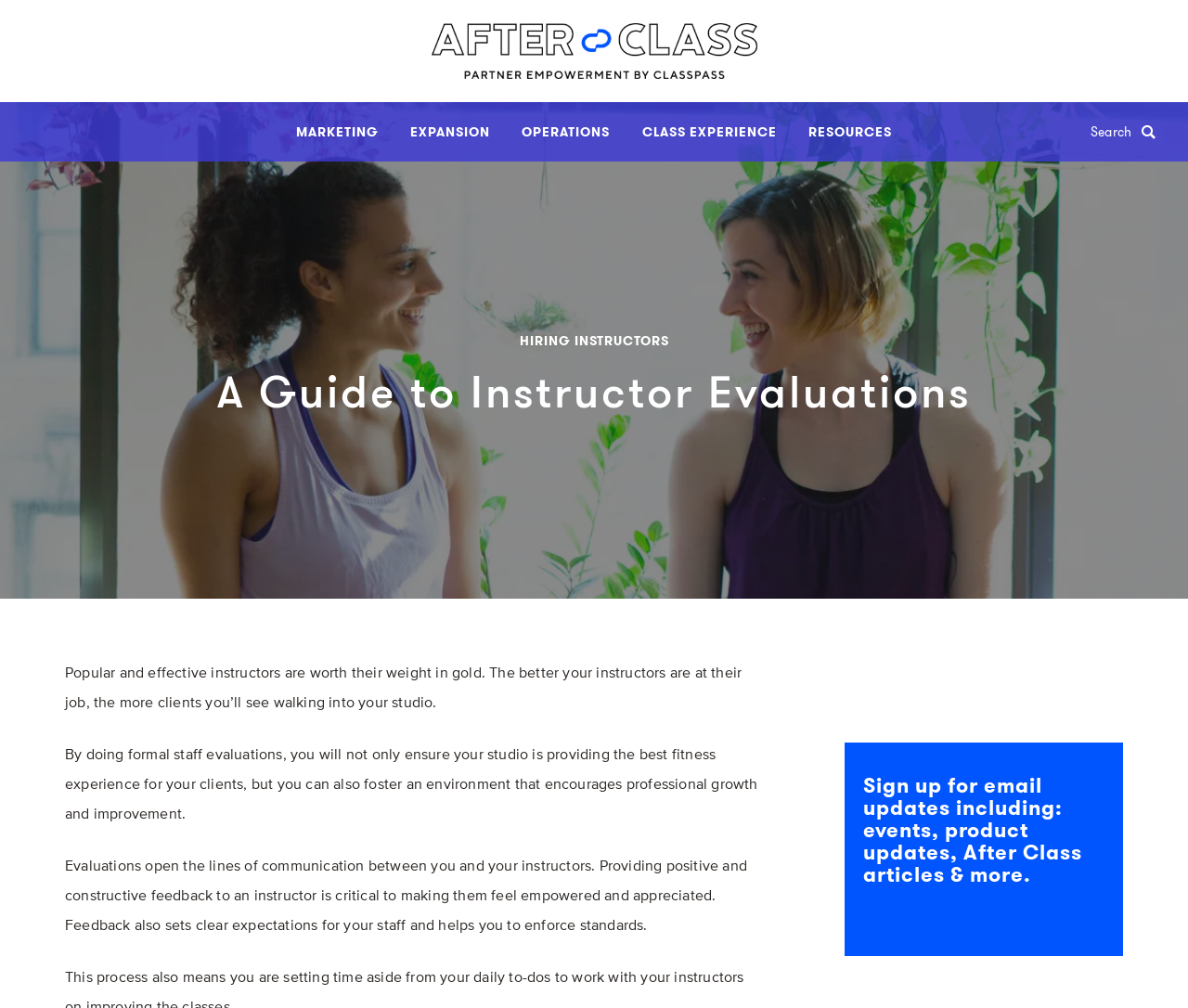What is the topic of the article on this webpage?
Answer the question in as much detail as possible.

The webpage appears to be an article or guide about instructor evaluations, providing information on the importance and benefits of evaluating instructors at a fitness studio.